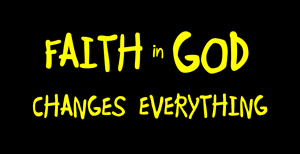What is the color of the font?
Look at the image and answer the question using a single word or phrase.

Yellow